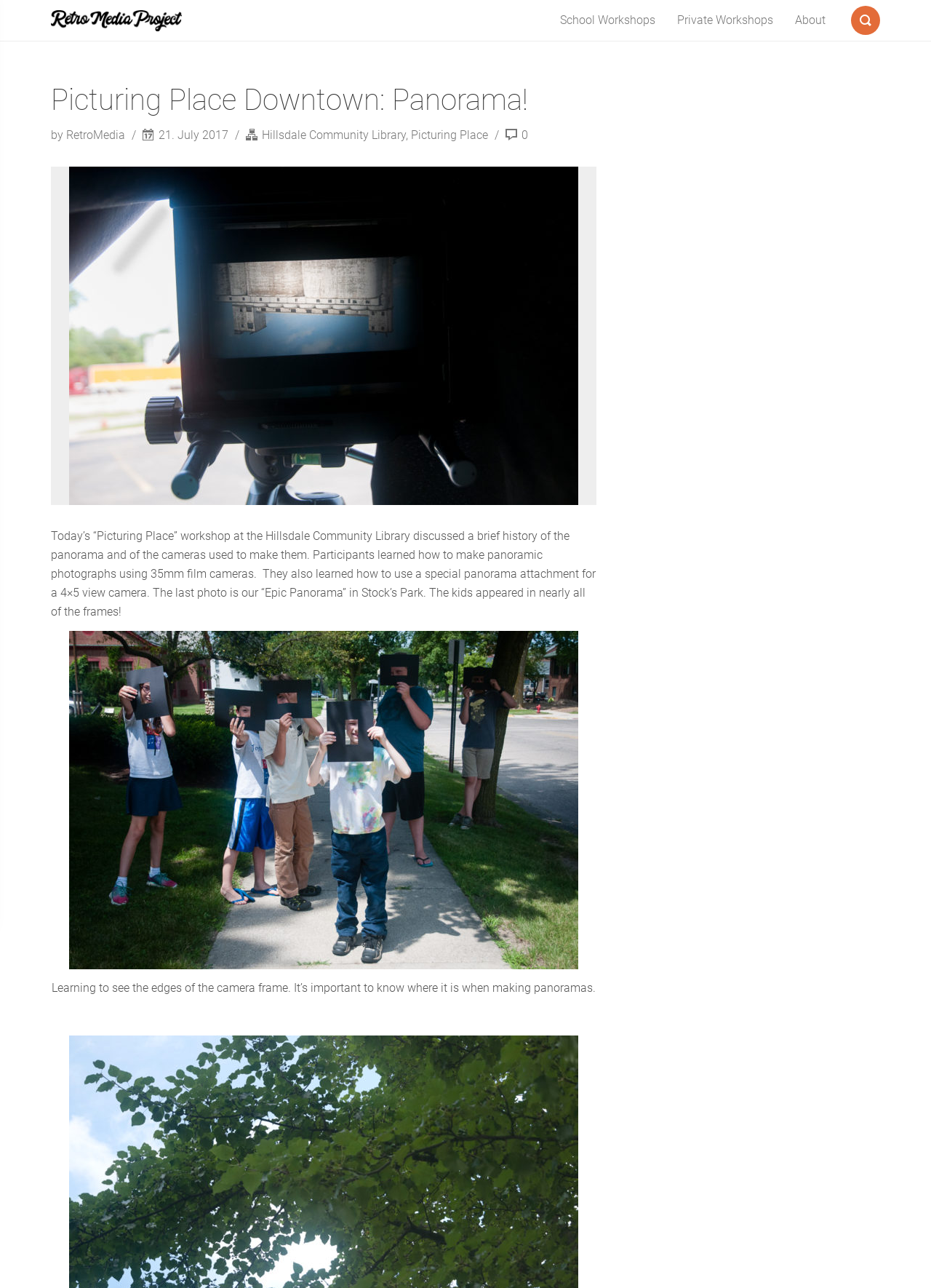Answer with a single word or phrase: 
What is the name of the project?

Retro Media Project